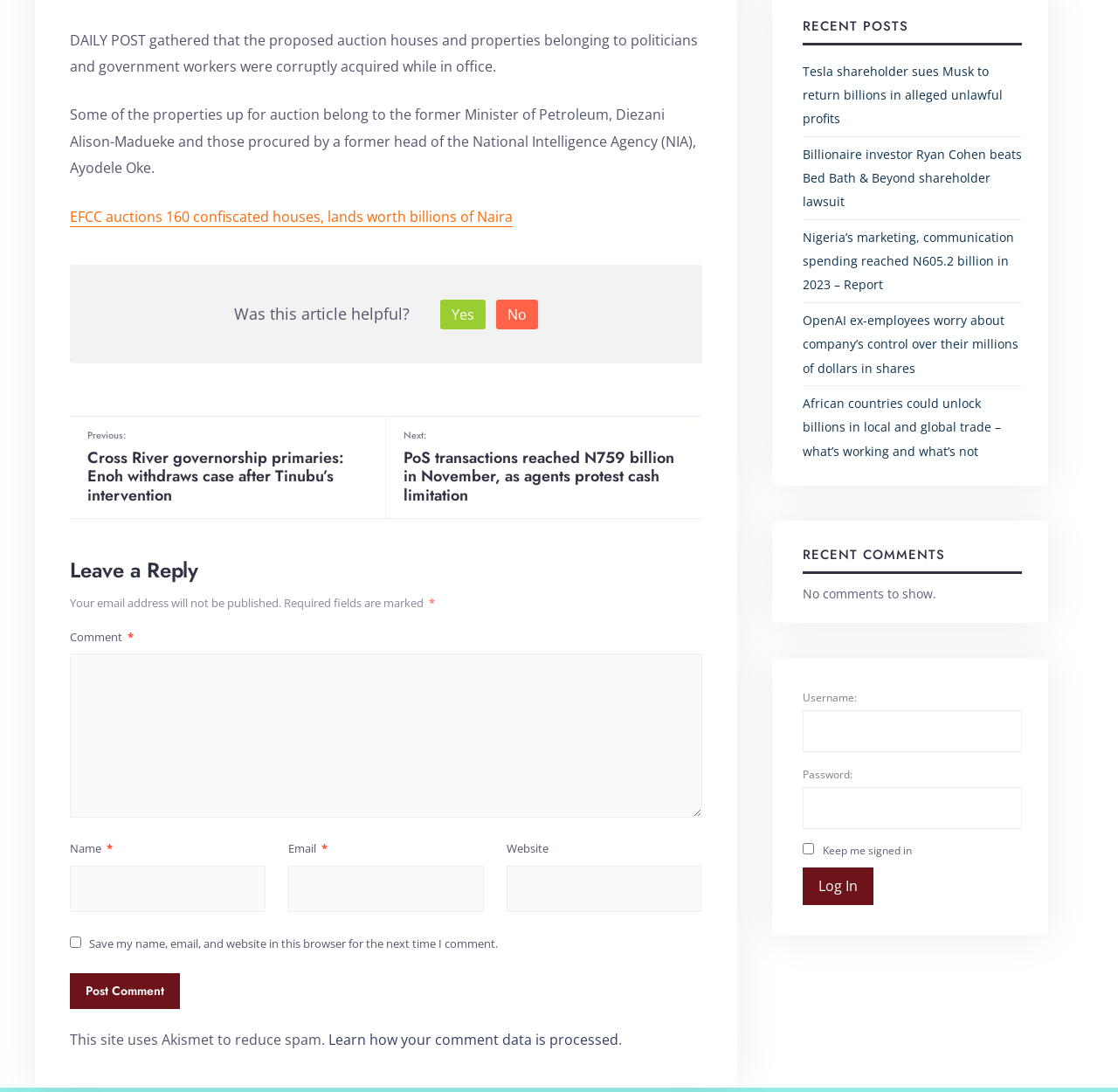Please find the bounding box coordinates in the format (top-left x, top-left y, bottom-right x, bottom-right y) for the given element description. Ensure the coordinates are floating point numbers between 0 and 1. Description: parent_node: Website name="url"

[0.453, 0.792, 0.628, 0.835]